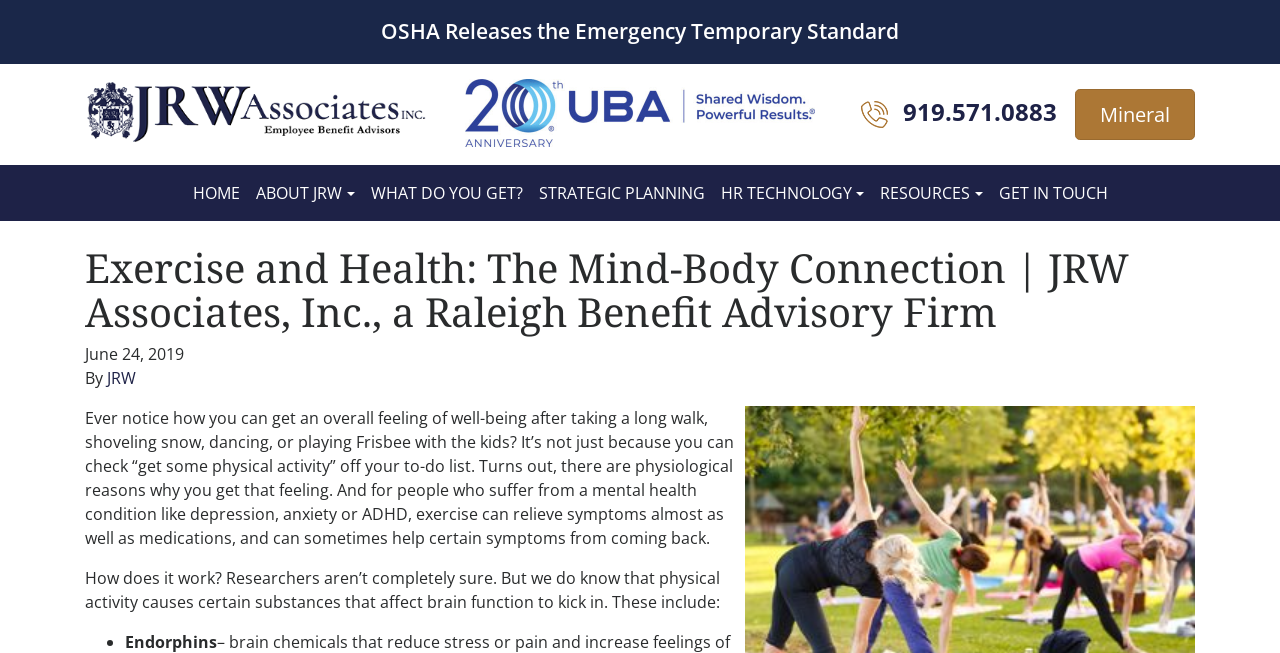Answer the question below with a single word or a brief phrase: 
What is the phone number on the webpage?

919 571 0883